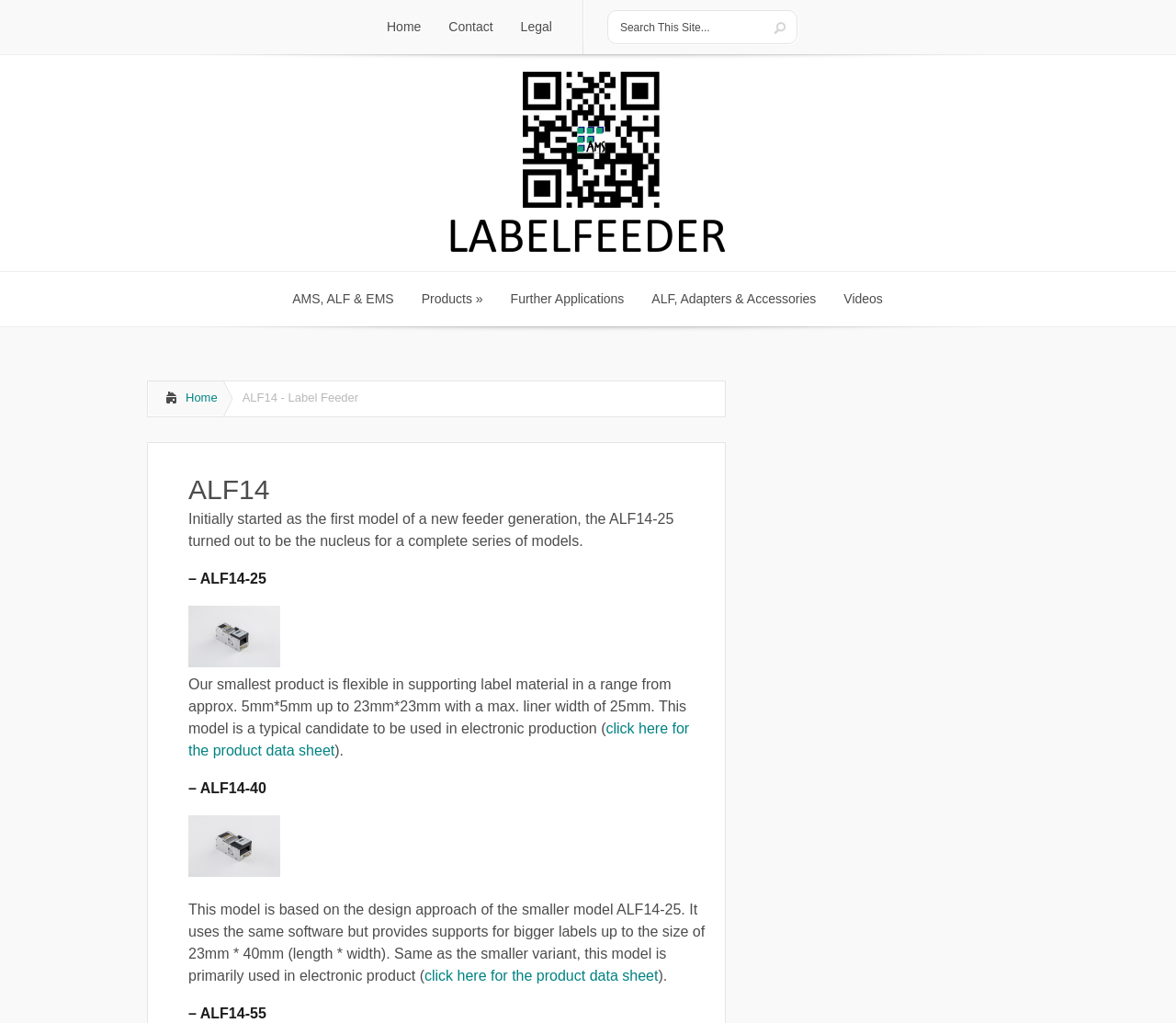Determine the bounding box coordinates of the clickable element to complete this instruction: "click here for the product data sheet". Provide the coordinates in the format of four float numbers between 0 and 1, [left, top, right, bottom].

[0.16, 0.704, 0.586, 0.741]